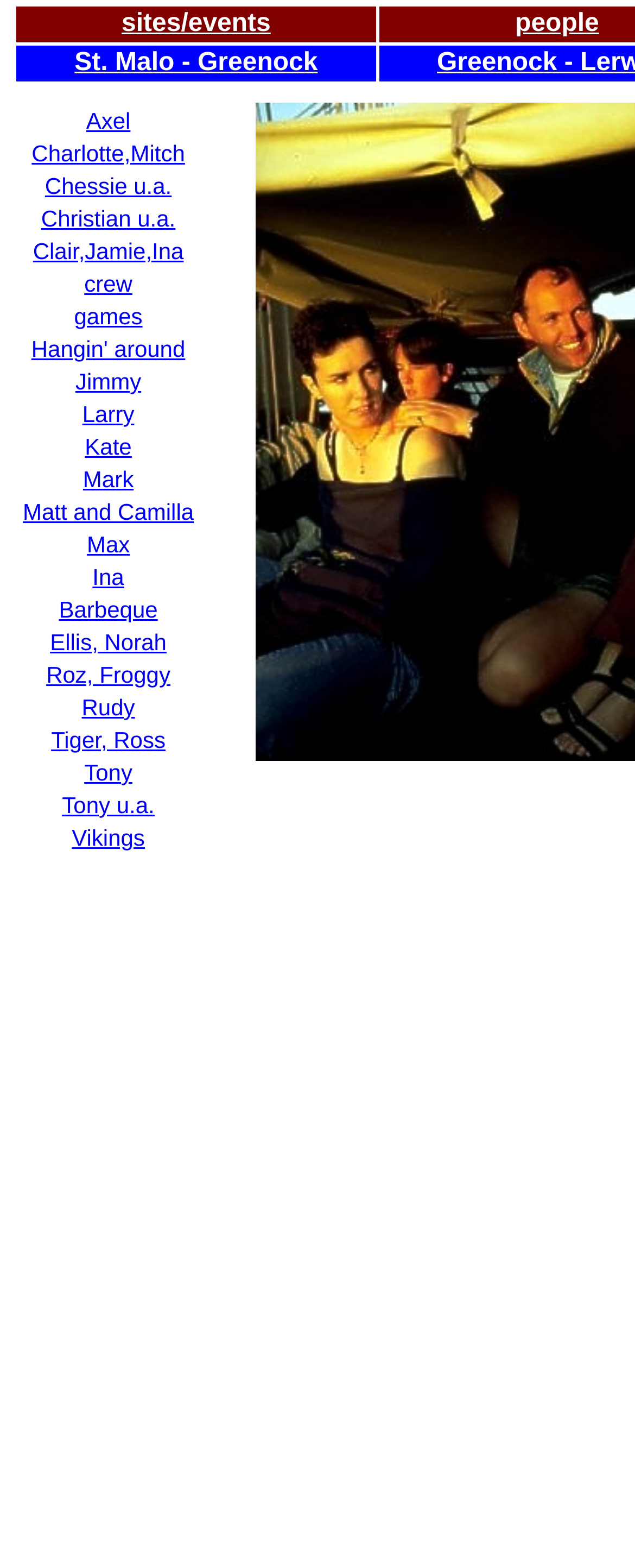Pinpoint the bounding box coordinates of the clickable element to carry out the following instruction: "view St. Malo - Greenock."

[0.117, 0.031, 0.5, 0.049]